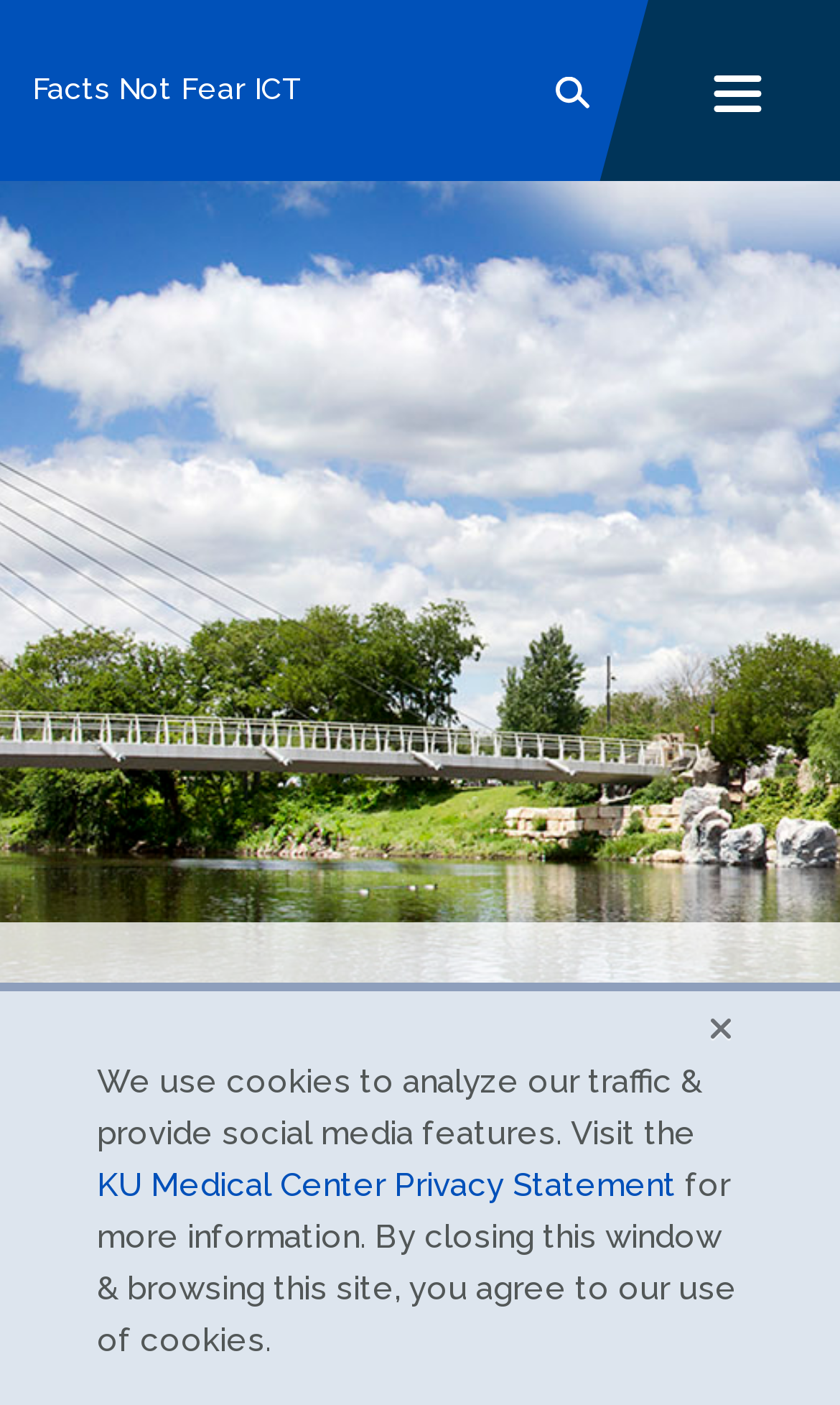Please find the bounding box coordinates for the clickable element needed to perform this instruction: "Close the search".

[0.89, 0.038, 0.962, 0.078]